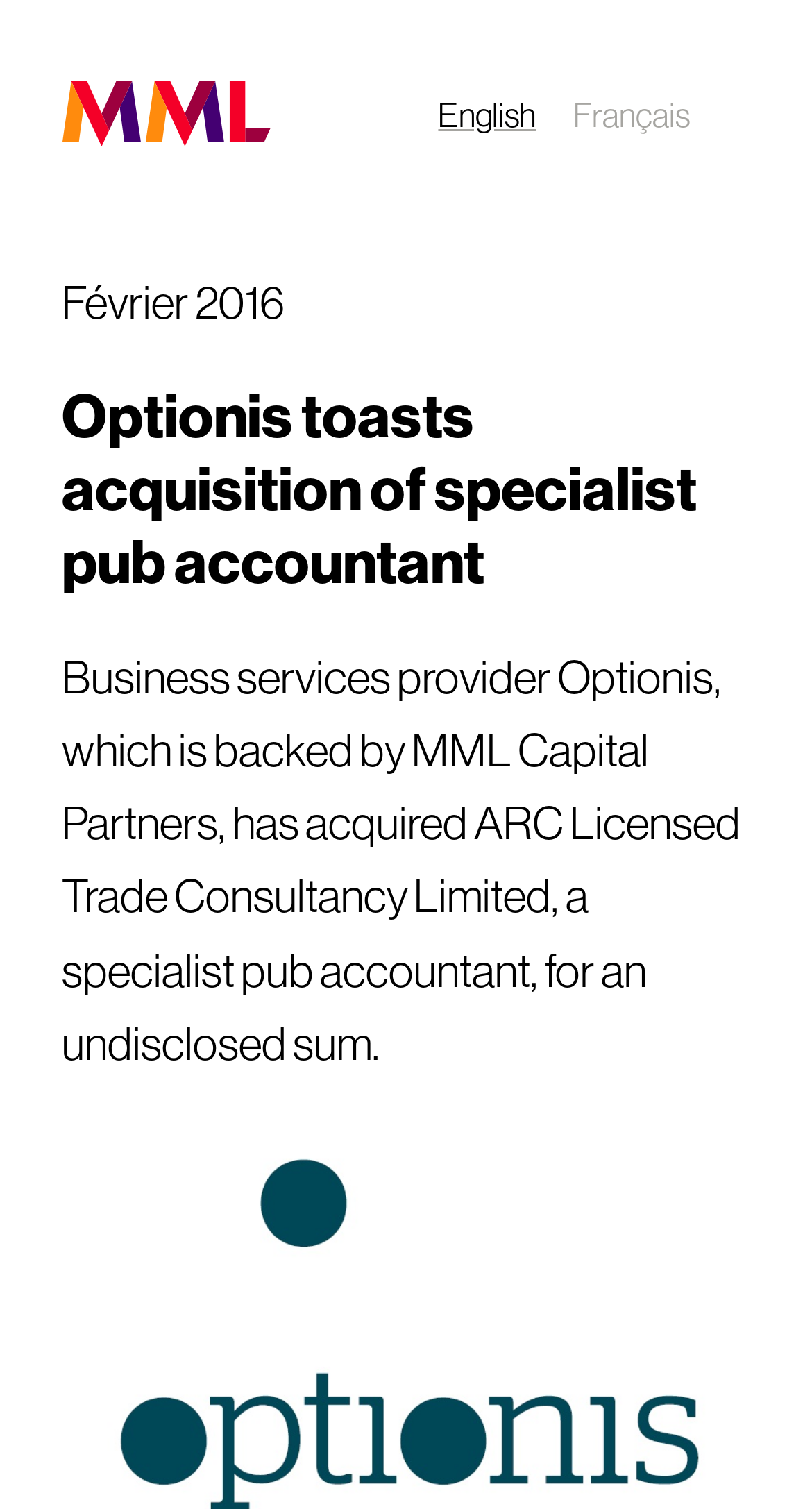Determine the bounding box coordinates for the UI element matching this description: "English".

[0.514, 0.055, 0.686, 0.094]